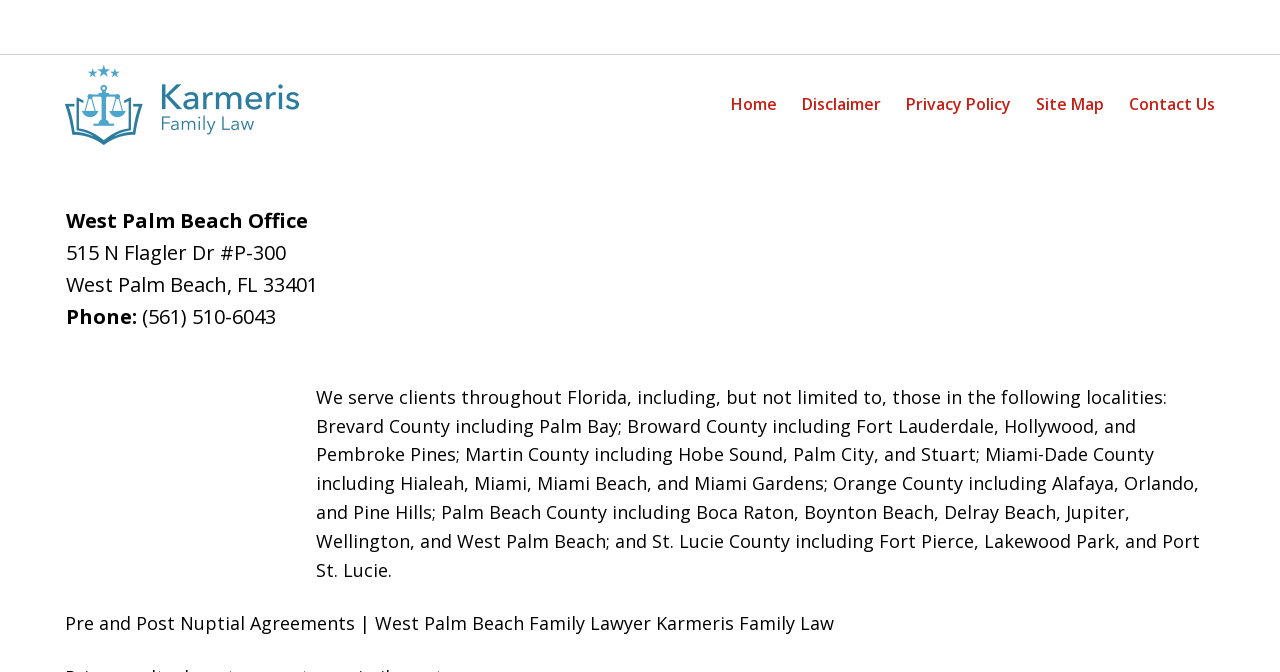Provide a single word or phrase to answer the given question: 
What social media platforms does the law firm have?

Facebook, Linkedin, Justia, Instagram